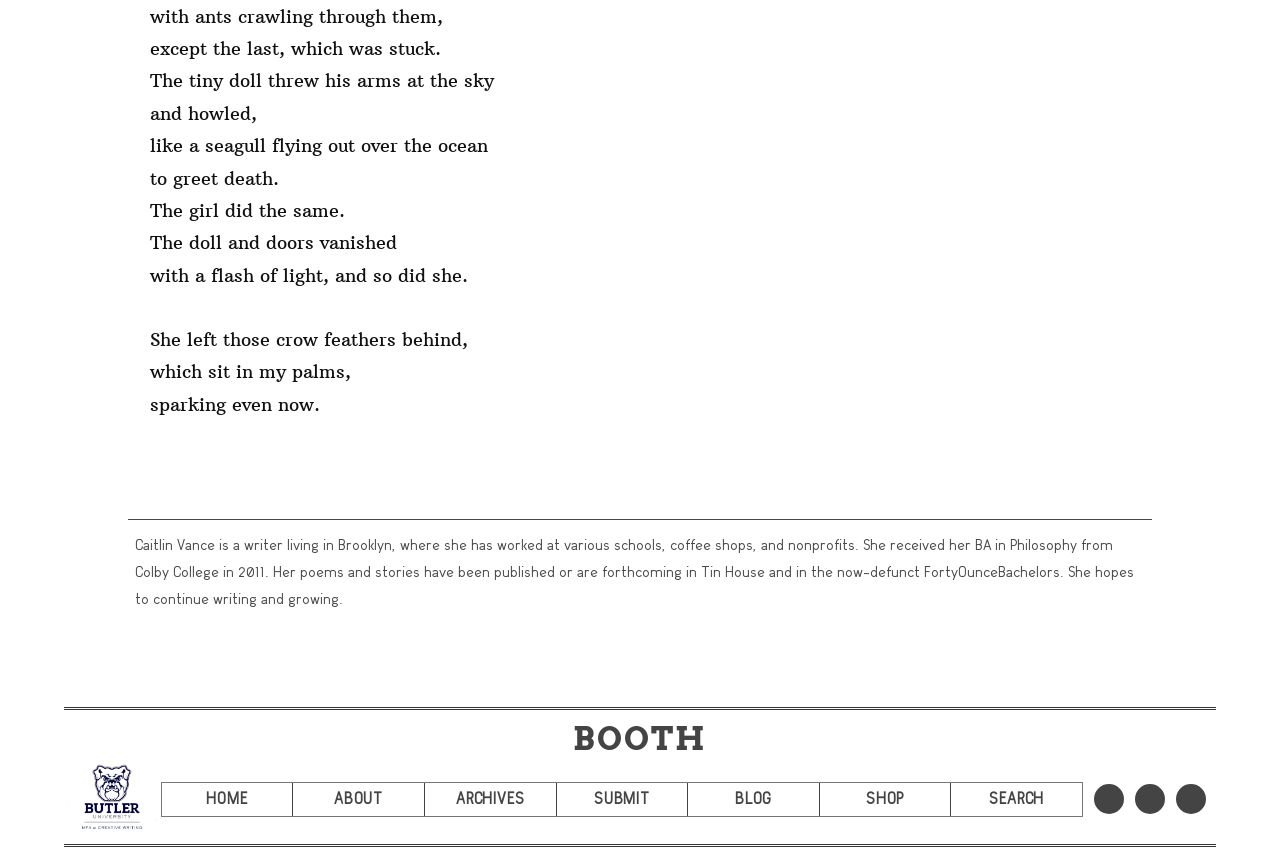What is the name of the publication where her poems and stories have been published?
Refer to the image and give a detailed response to the question.

I found the name 'Tin House' in the StaticText element with the text 'Her poems and stories have been published or are forthcoming in Tin House and in the now-defunct FortyOunceBachelors.'